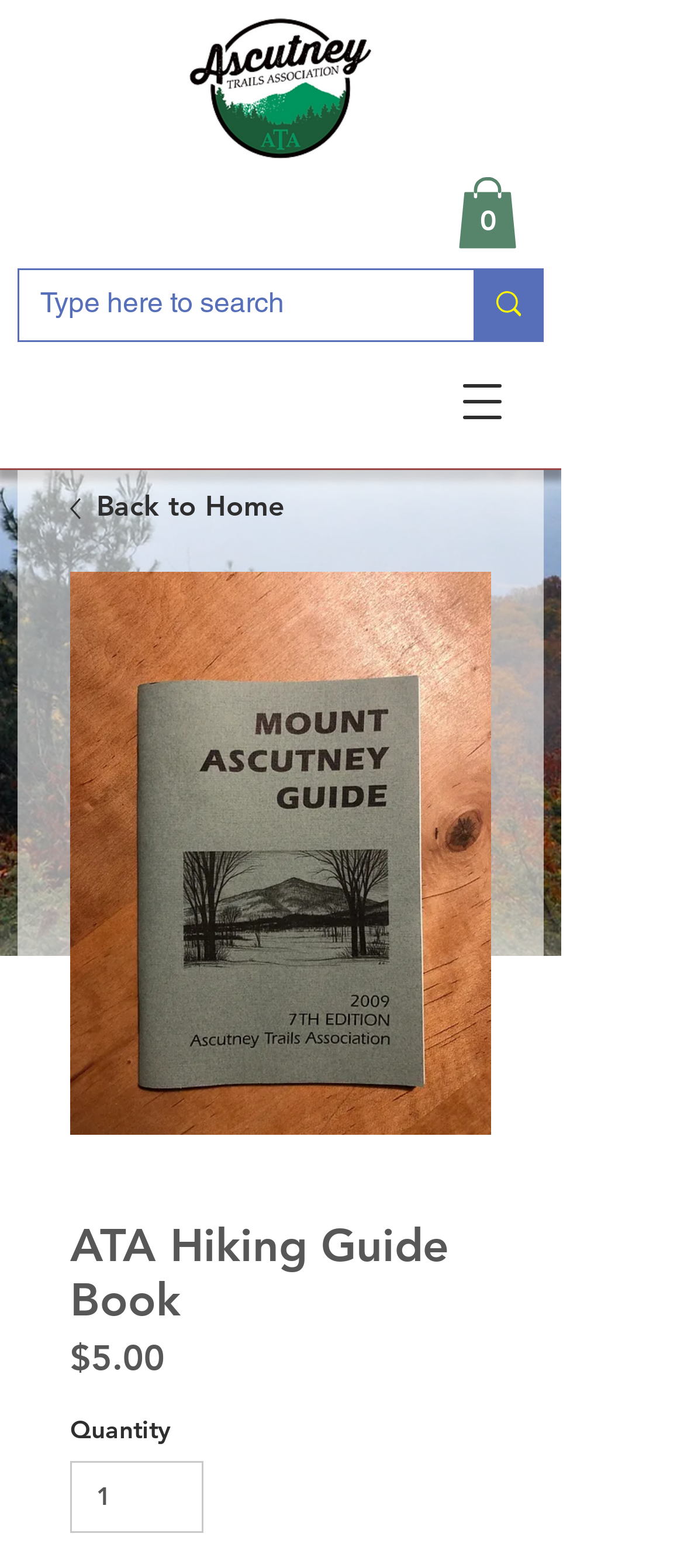Bounding box coordinates are specified in the format (top-left x, top-left y, bottom-right x, bottom-right y). All values are floating point numbers bounded between 0 and 1. Please provide the bounding box coordinate of the region this sentence describes: Ronald

None